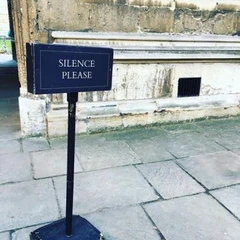What type of surface is the sign positioned on?
Provide a thorough and detailed answer to the question.

The type of surface the sign is positioned on can be determined by analyzing the caption, which mentions that the sign is 'positioned on a stone surface'. This information is provided to help describe the environment in which the sign is located.